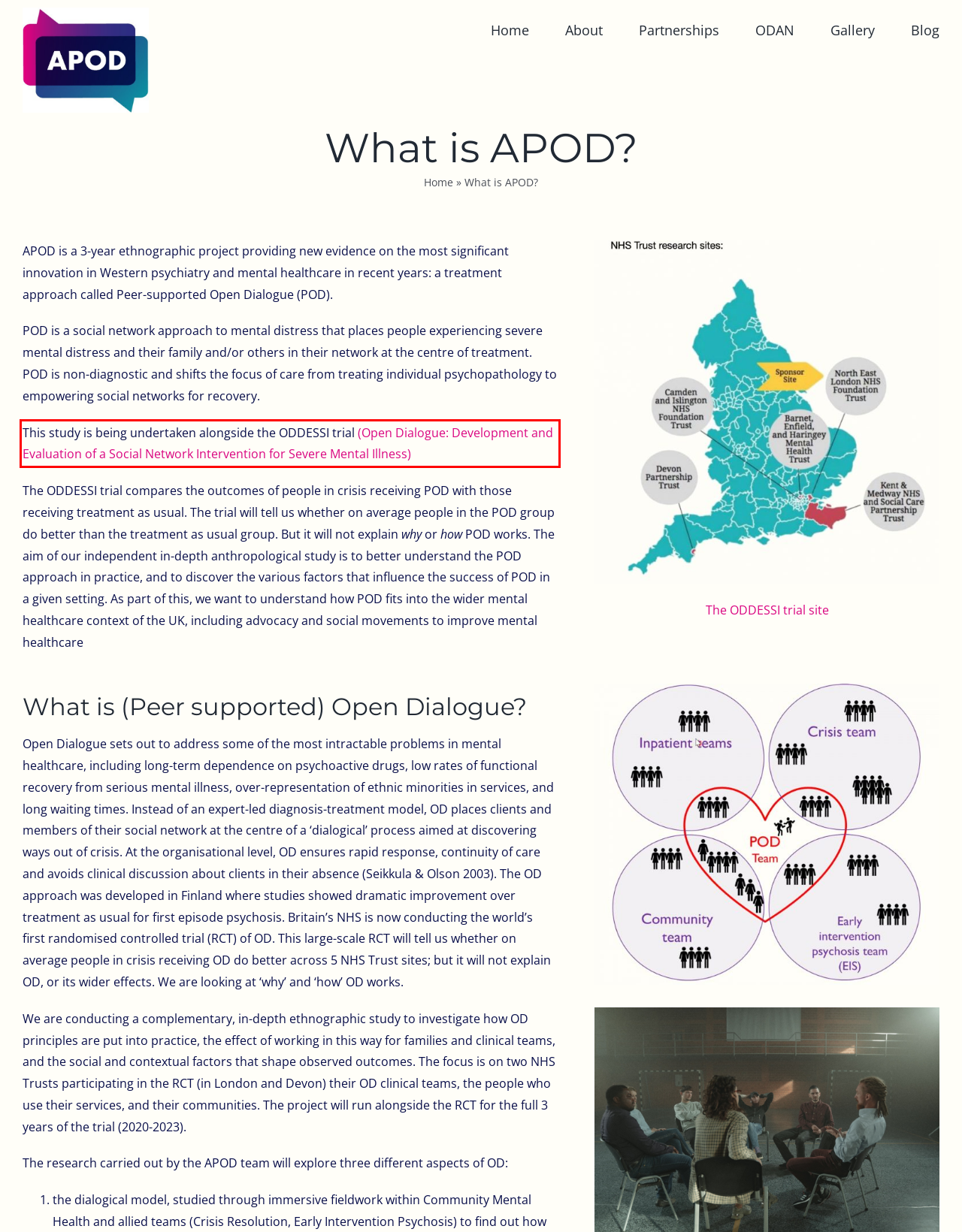Identify the red bounding box in the webpage screenshot and perform OCR to generate the text content enclosed.

This study is being undertaken alongside the ODDESSI trial (Open Dialogue: Development and Evaluation of a Social Network Intervention for Severe Mental Illness)